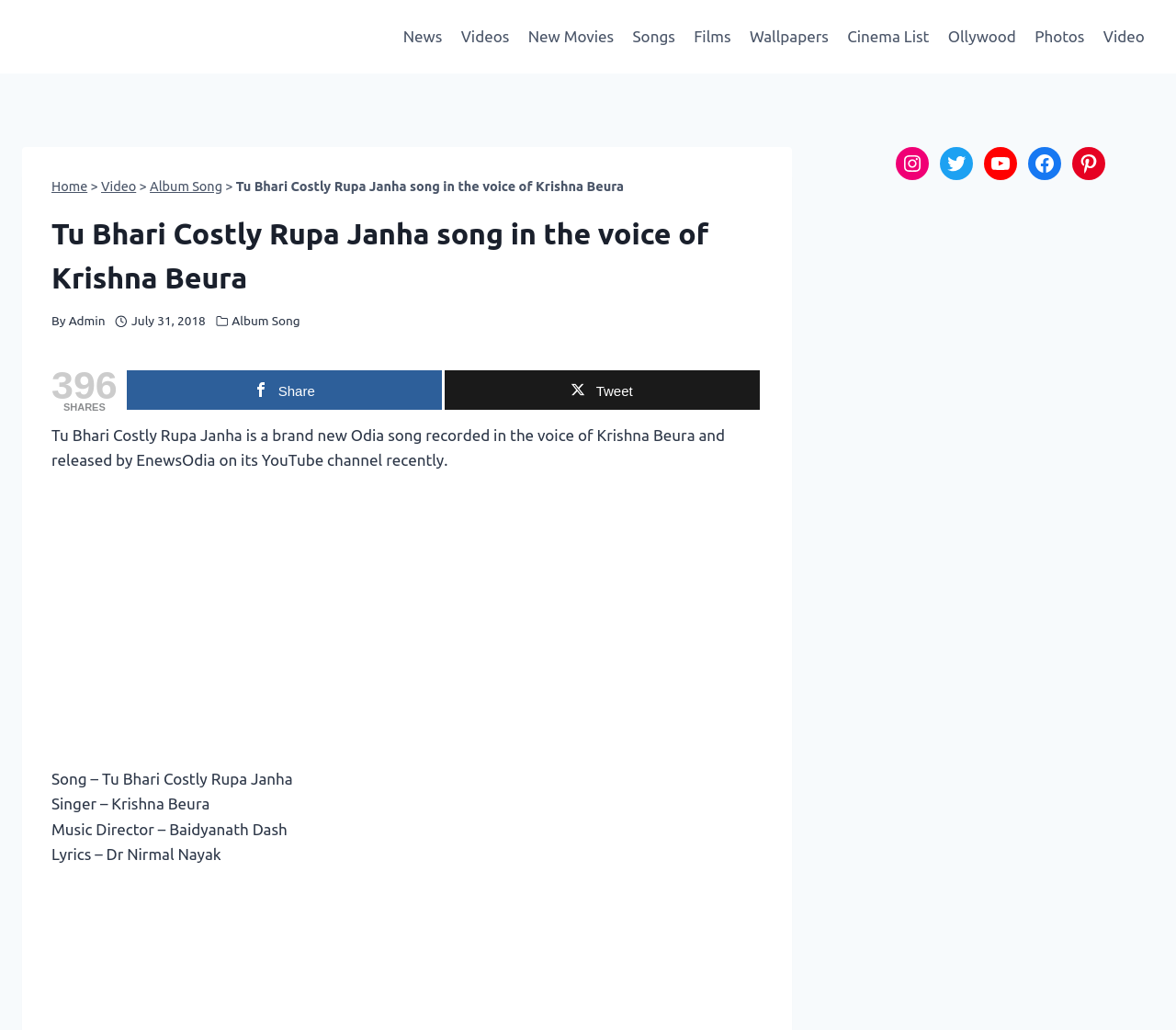Give a concise answer using only one word or phrase for this question:
What is the name of the song?

Tu Bhari Costly Rupa Janha